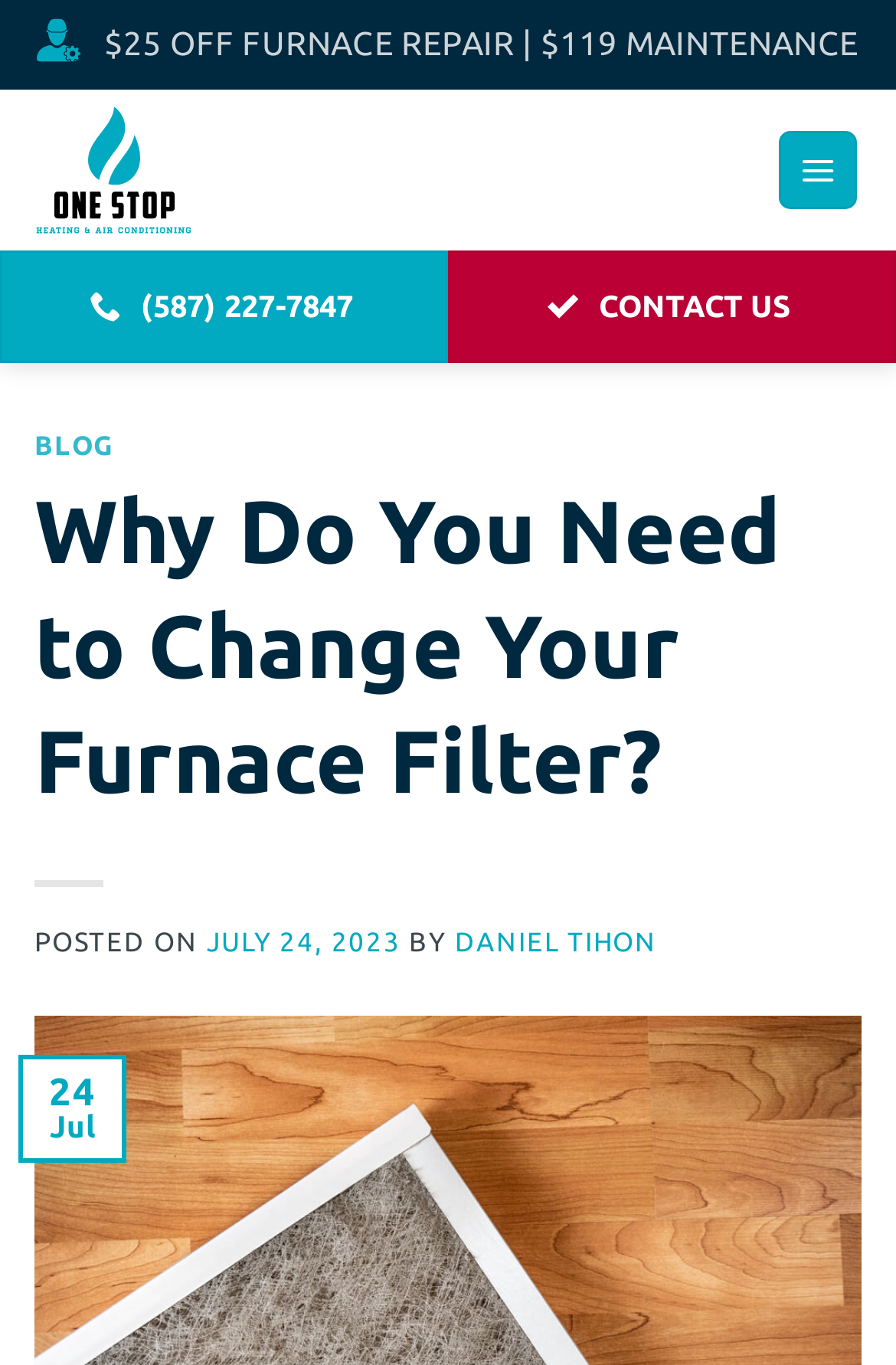Provide a single word or phrase to answer the given question: 
What is the name of the company?

One Stop HVAC